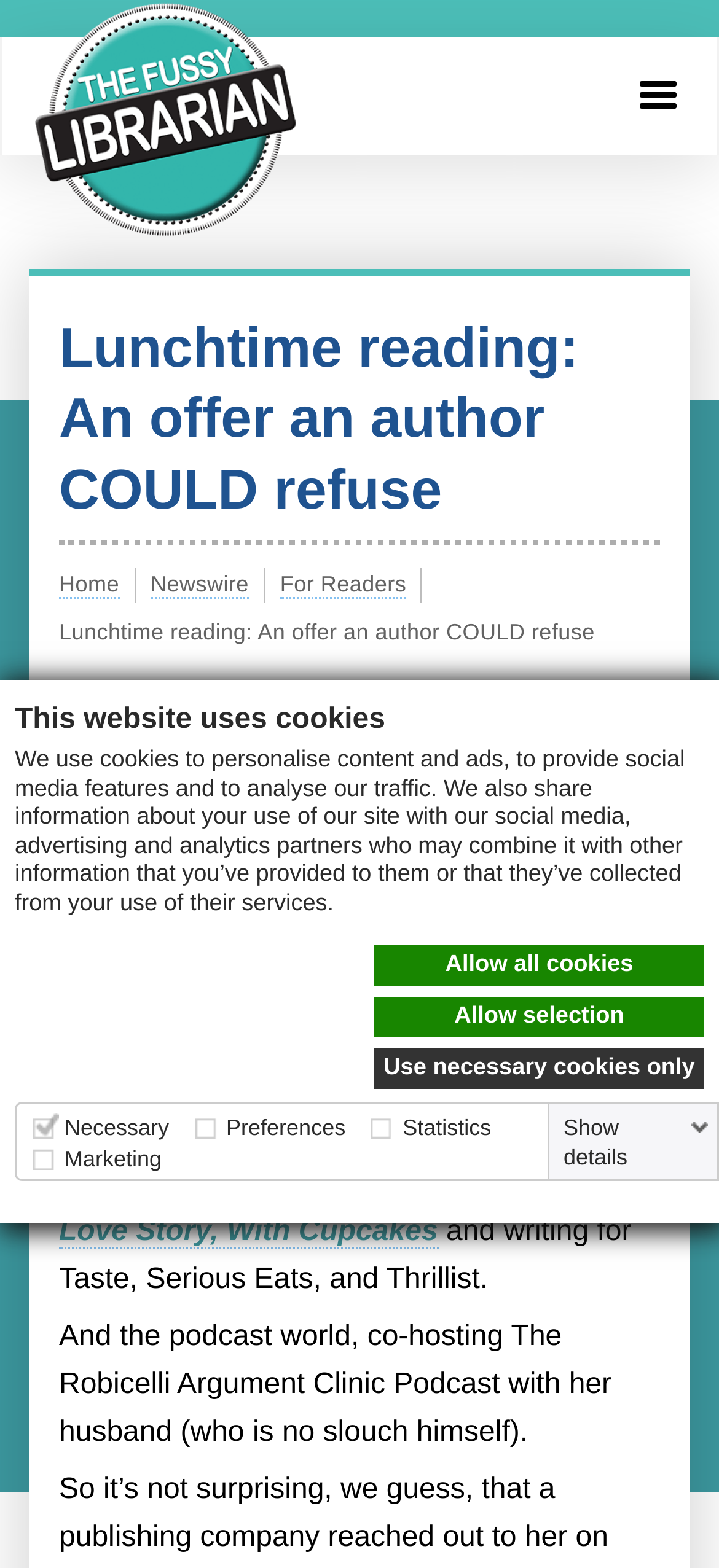Identify the bounding box coordinates of the section to be clicked to complete the task described by the following instruction: "Visit the website of The Fussy Librarian". The coordinates should be four float numbers between 0 and 1, formatted as [left, top, right, bottom].

[0.023, 0.0, 0.413, 0.153]